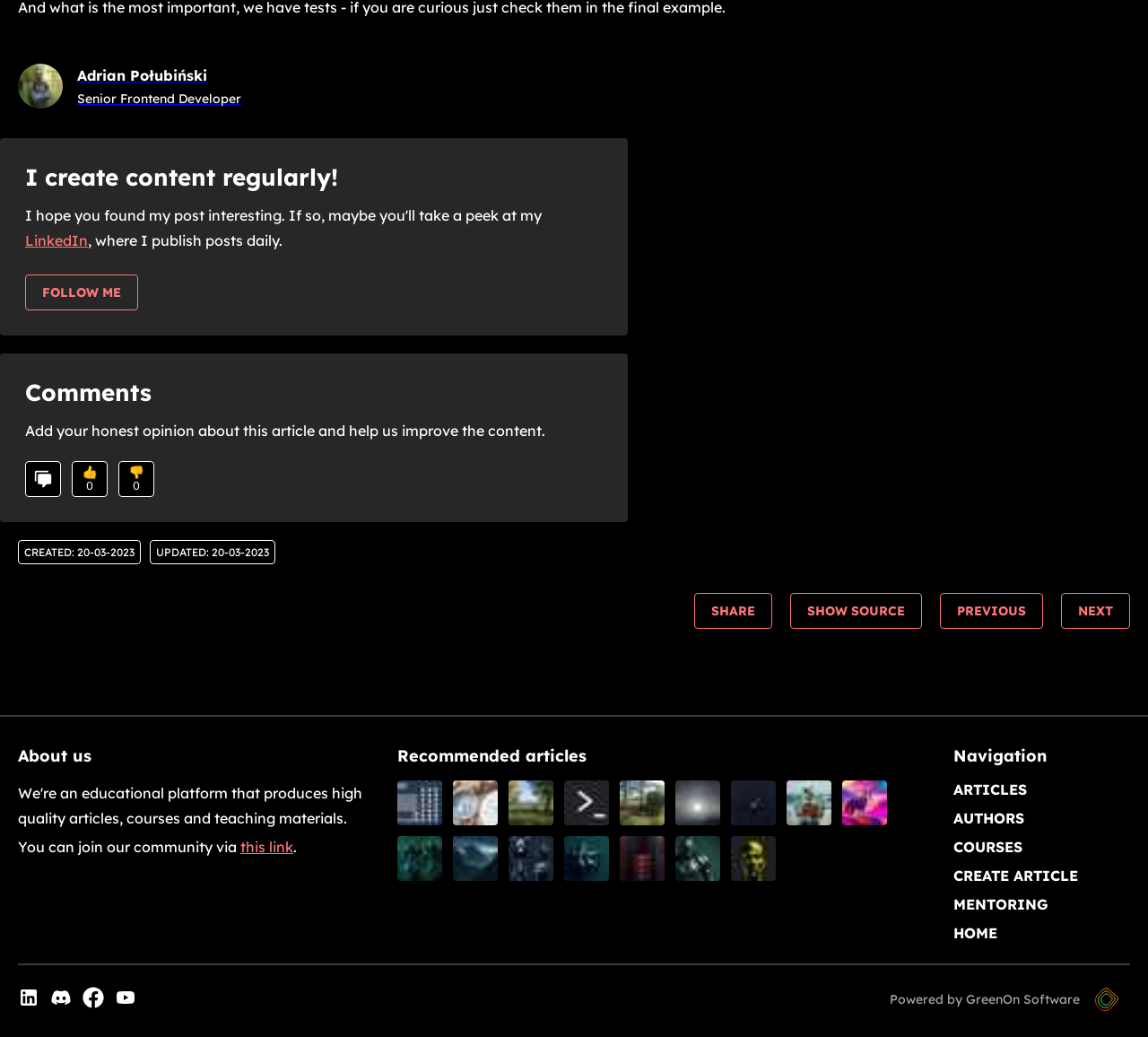What is the purpose of the 'FOLLOW ME' button? From the image, respond with a single word or brief phrase.

To follow the author